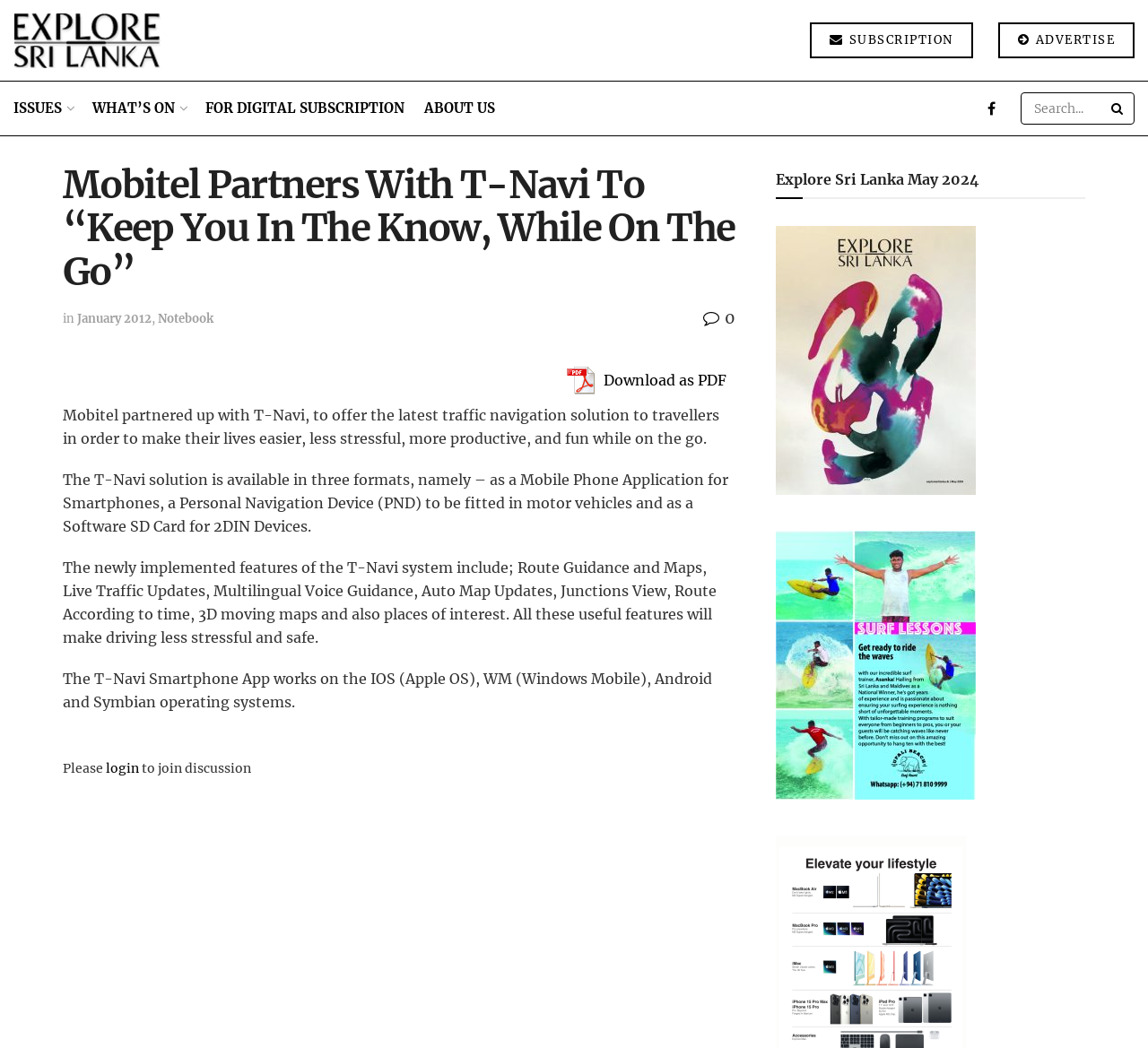What is the name of the navigation solution?
Could you give a comprehensive explanation in response to this question?

The webpage mentions that Mobitel partnered up with T-Navi to offer the latest traffic navigation solution to travellers. Therefore, the name of the navigation solution is T-Navi.